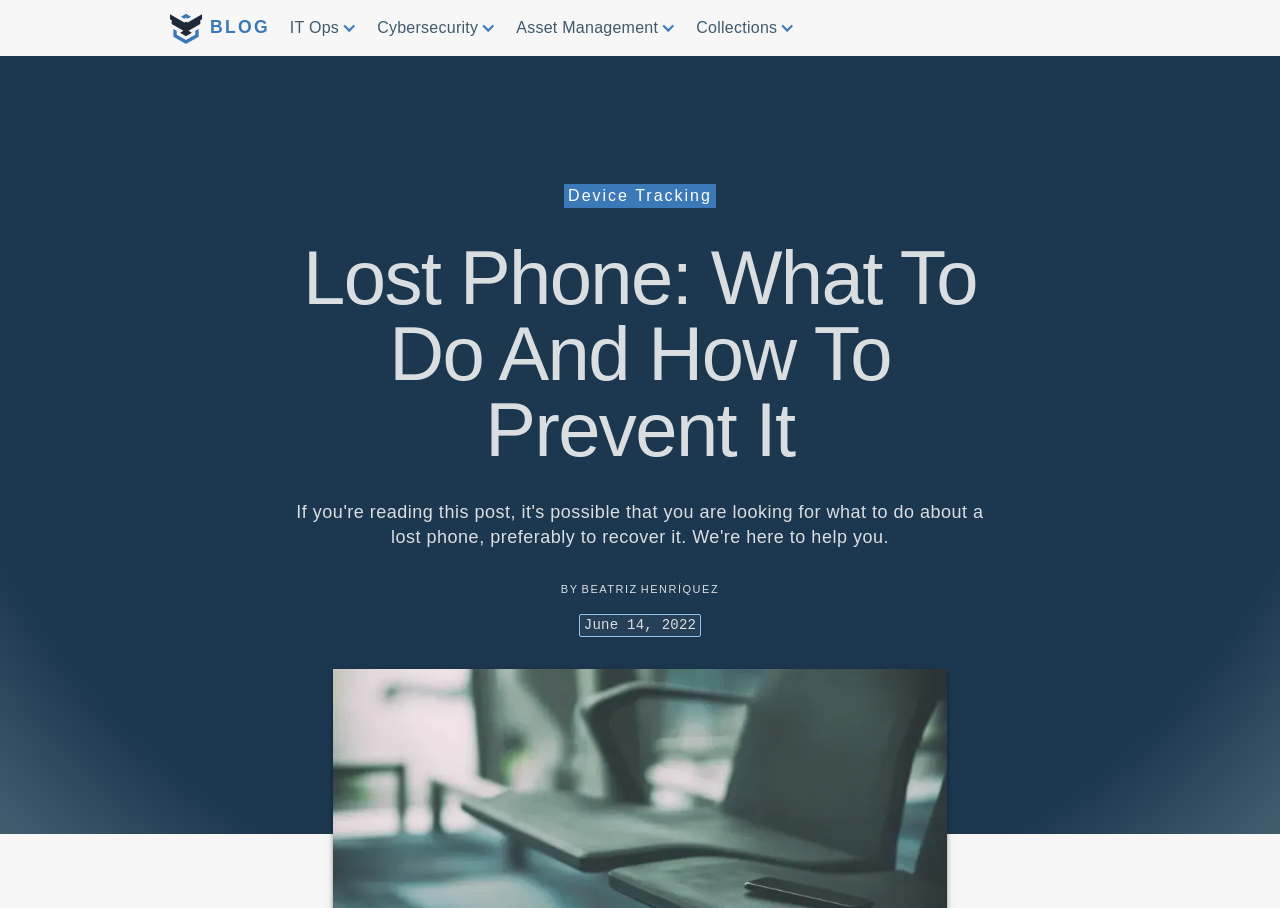How many categories are listed above the main heading?
Please give a detailed and elaborate explanation in response to the question.

I found the categories by looking at the text elements above the main heading. There are four categories listed: 'IT Ops', 'Cybersecurity', 'Asset Management', and 'Collections'.